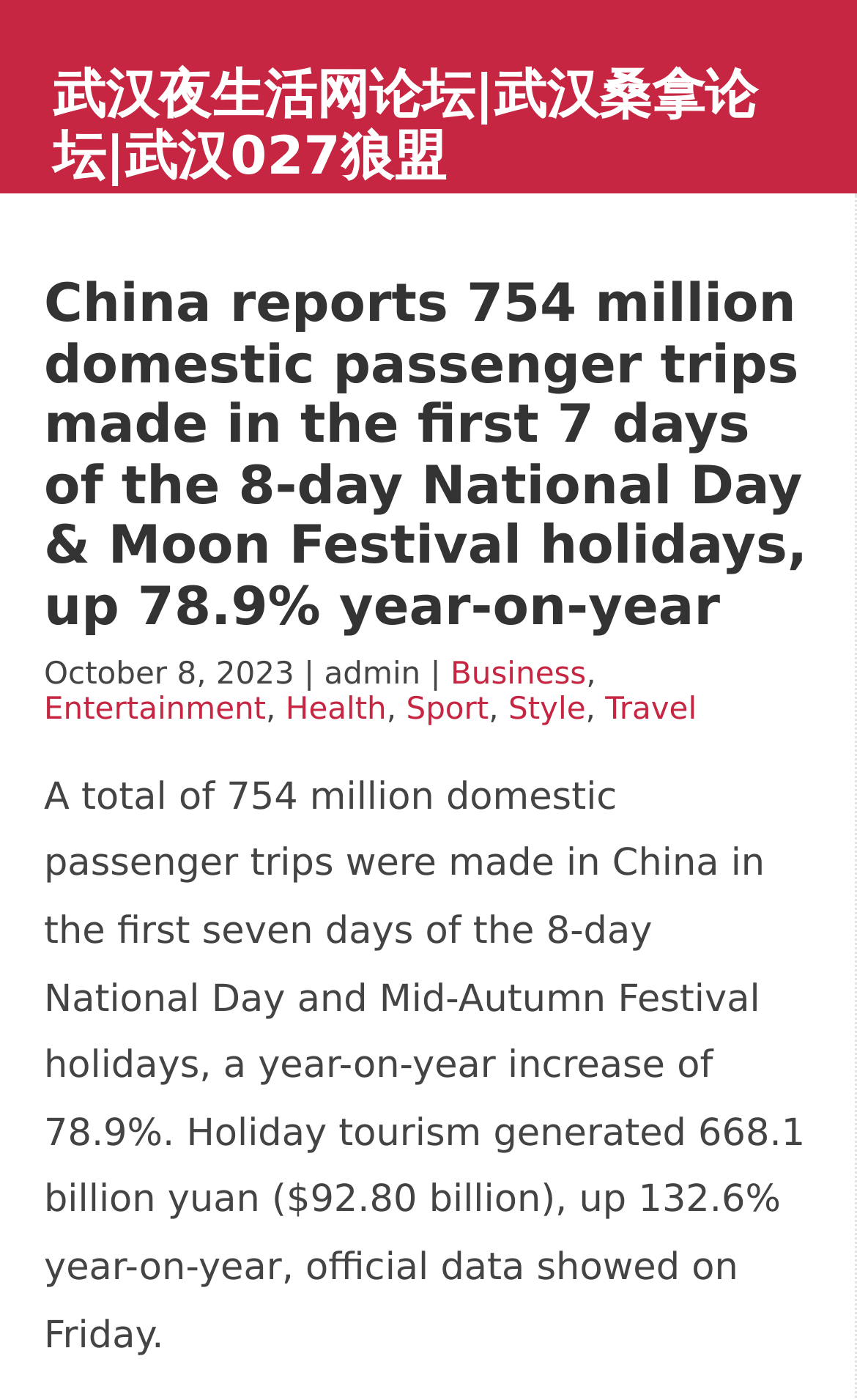Determine the bounding box coordinates of the clickable element to complete this instruction: "Go to Meditation Audios". Provide the coordinates in the format of four float numbers between 0 and 1, [left, top, right, bottom].

None